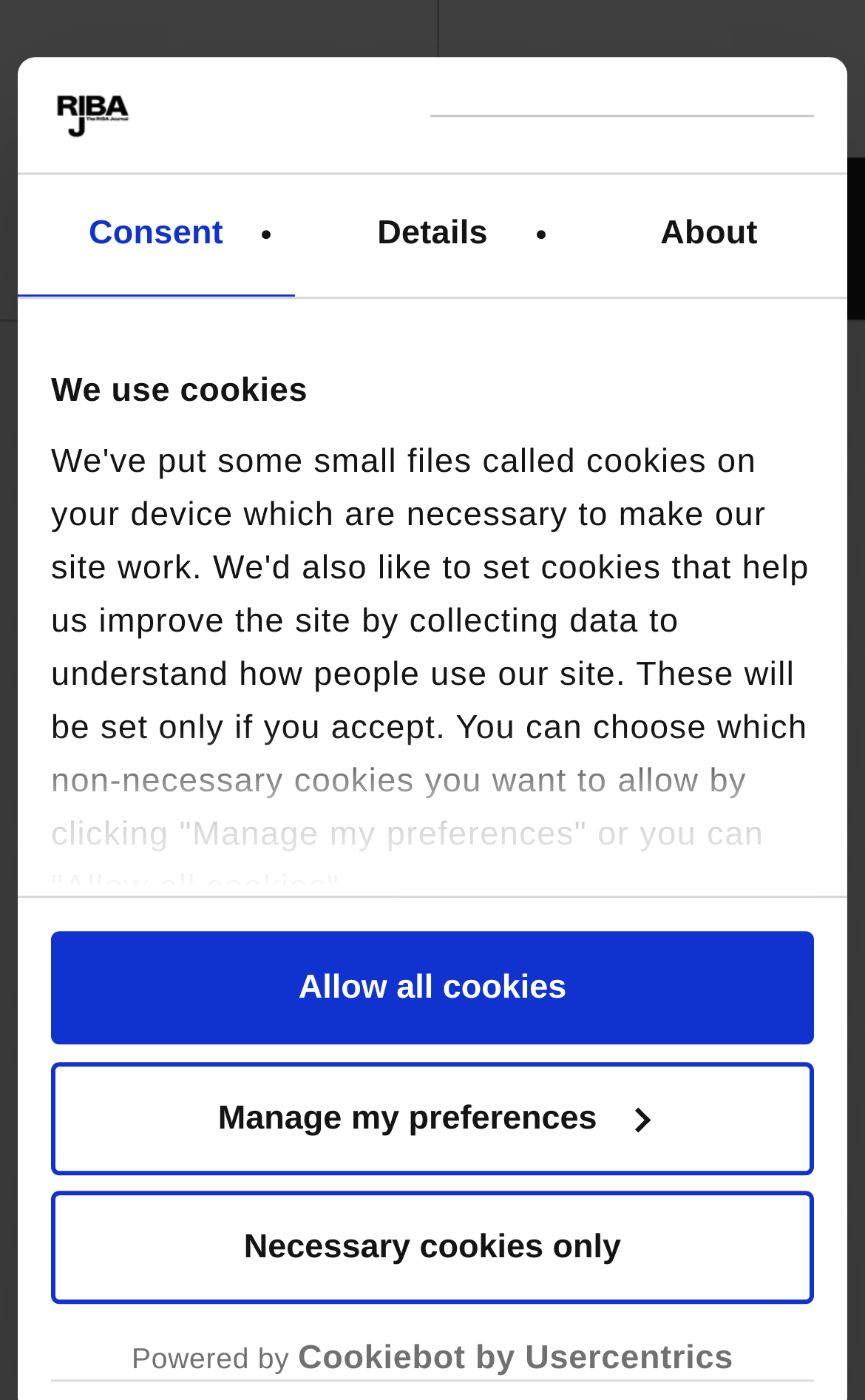Please find the bounding box coordinates of the clickable region needed to complete the following instruction: "Click the Necessary cookies only button". The bounding box coordinates must consist of four float numbers between 0 and 1, i.e., [left, top, right, bottom].

[0.059, 0.851, 0.941, 0.932]